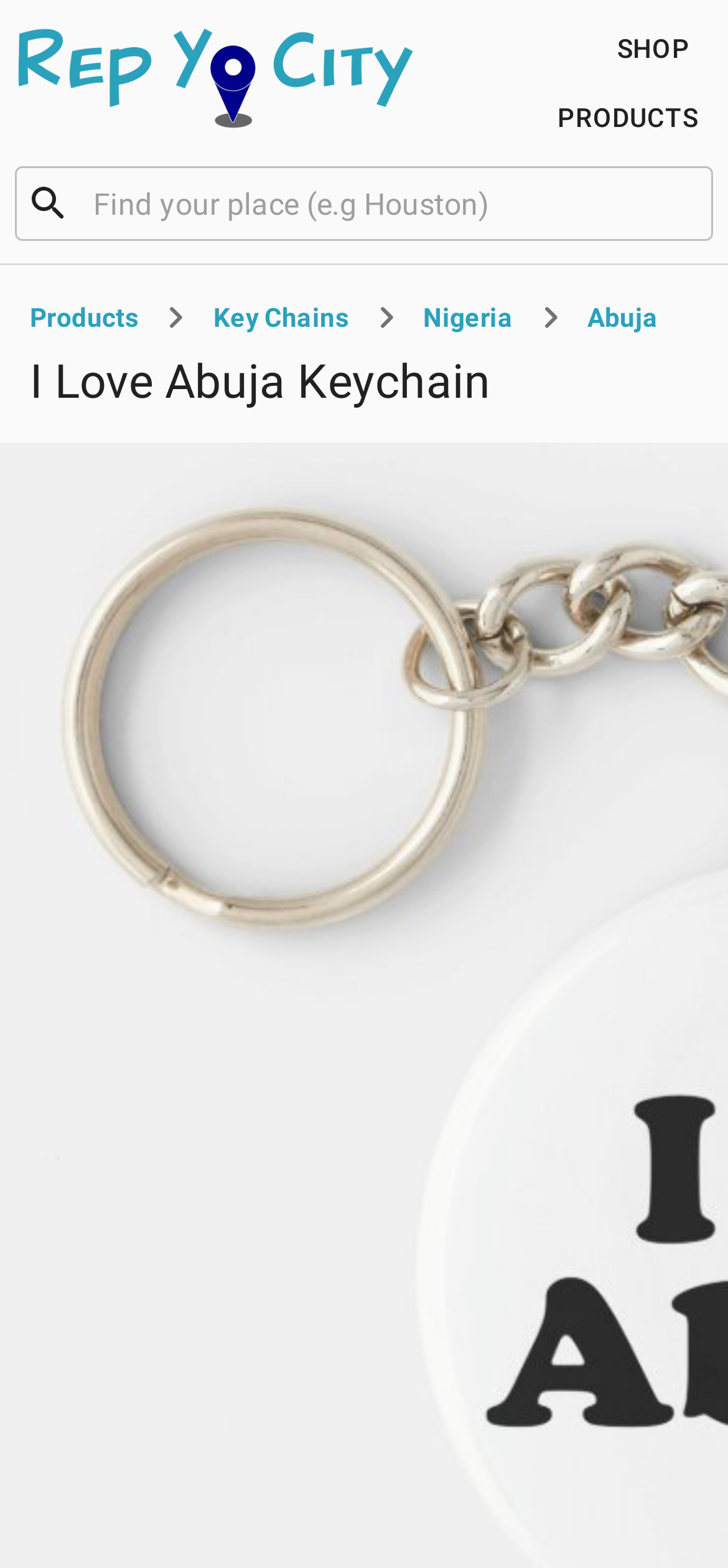Identify the bounding box coordinates of the clickable region necessary to fulfill the following instruction: "find your place". The bounding box coordinates should be four float numbers between 0 and 1, i.e., [left, top, right, bottom].

[0.815, 0.01, 0.979, 0.053]